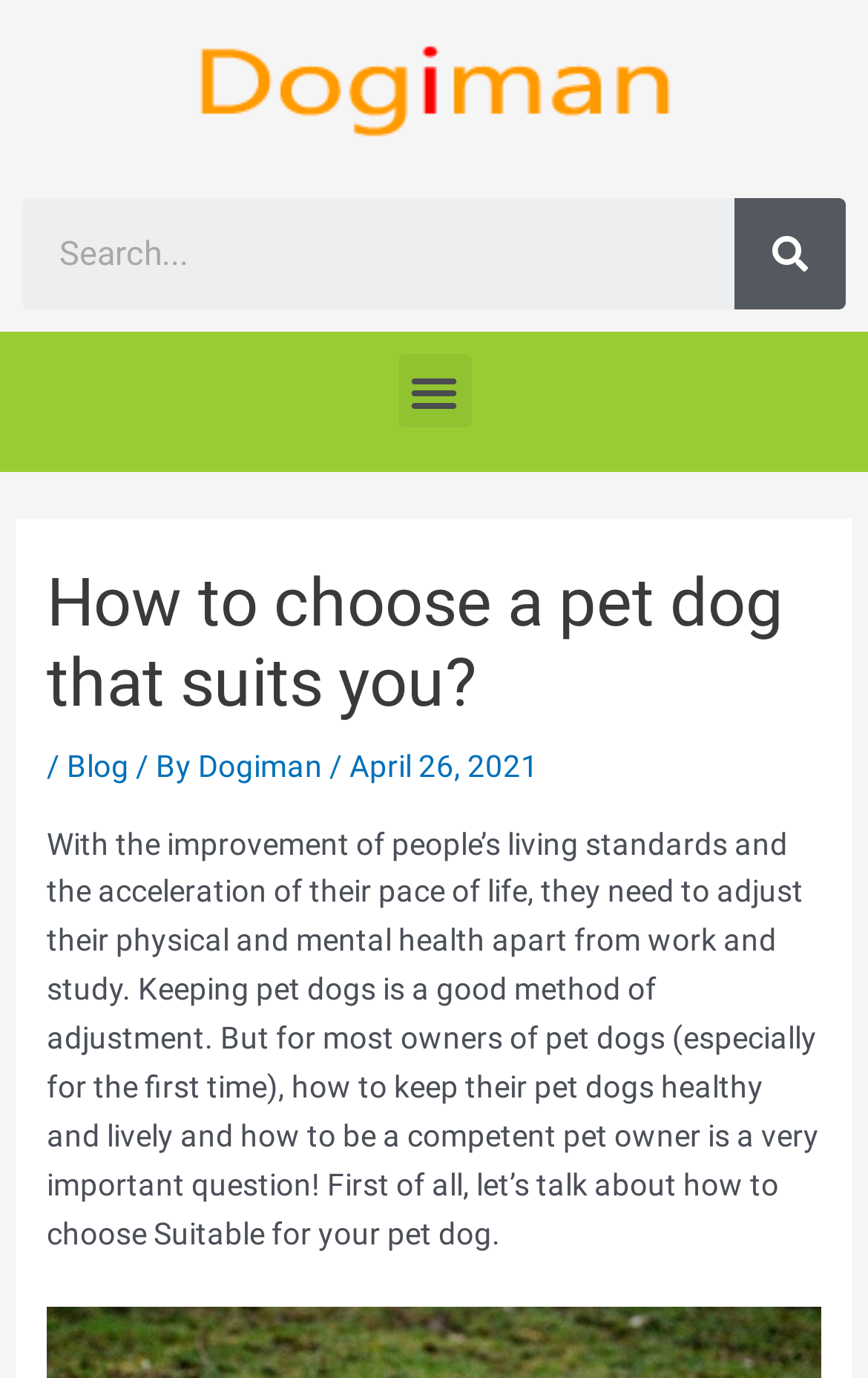What is the title or heading displayed on the webpage?

How to choose a pet dog that suits you?